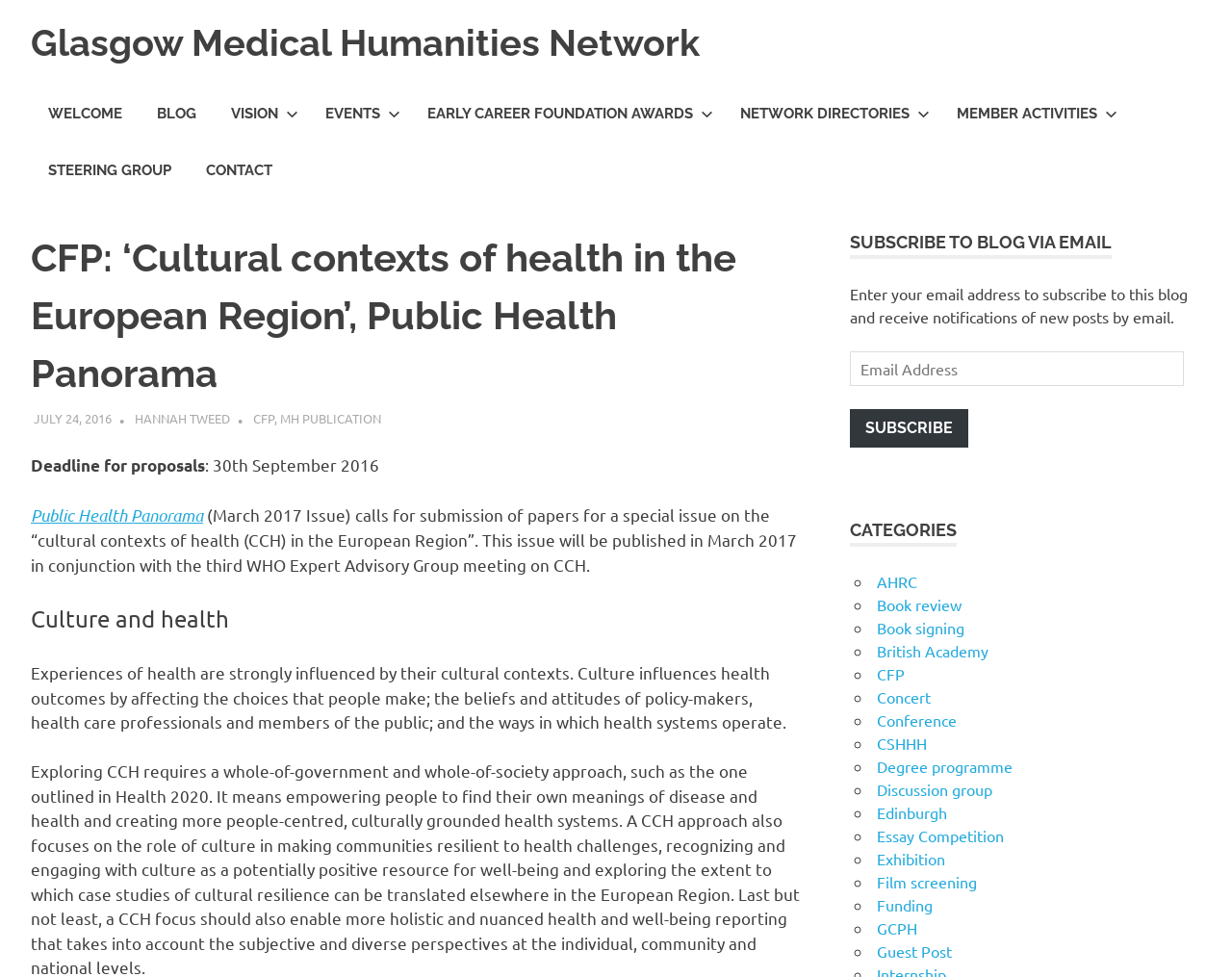Reply to the question with a brief word or phrase: How many categories are listed on the webpage?

17